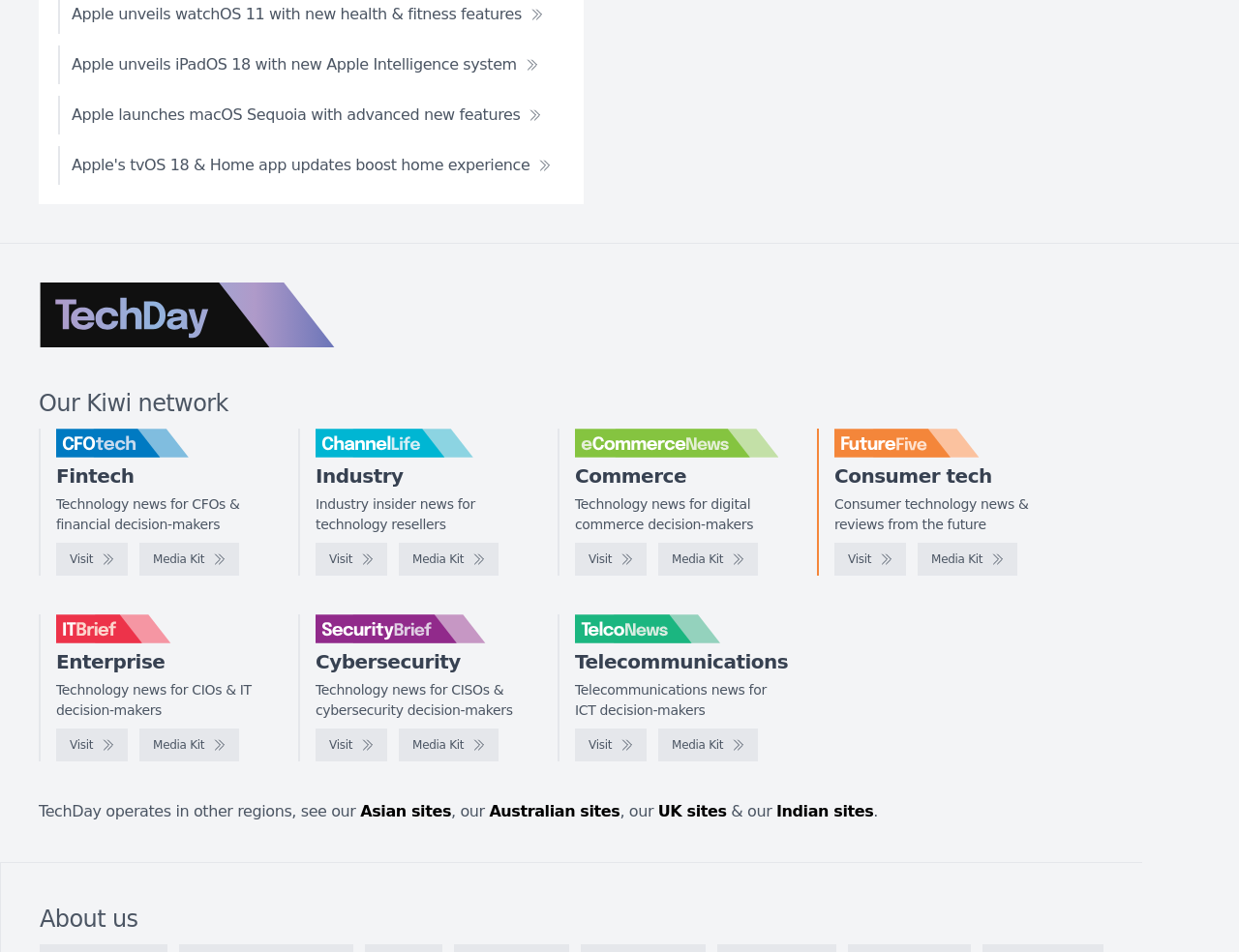What is the name of the logo at the top left corner?
Refer to the image and provide a concise answer in one word or phrase.

TechDay logo